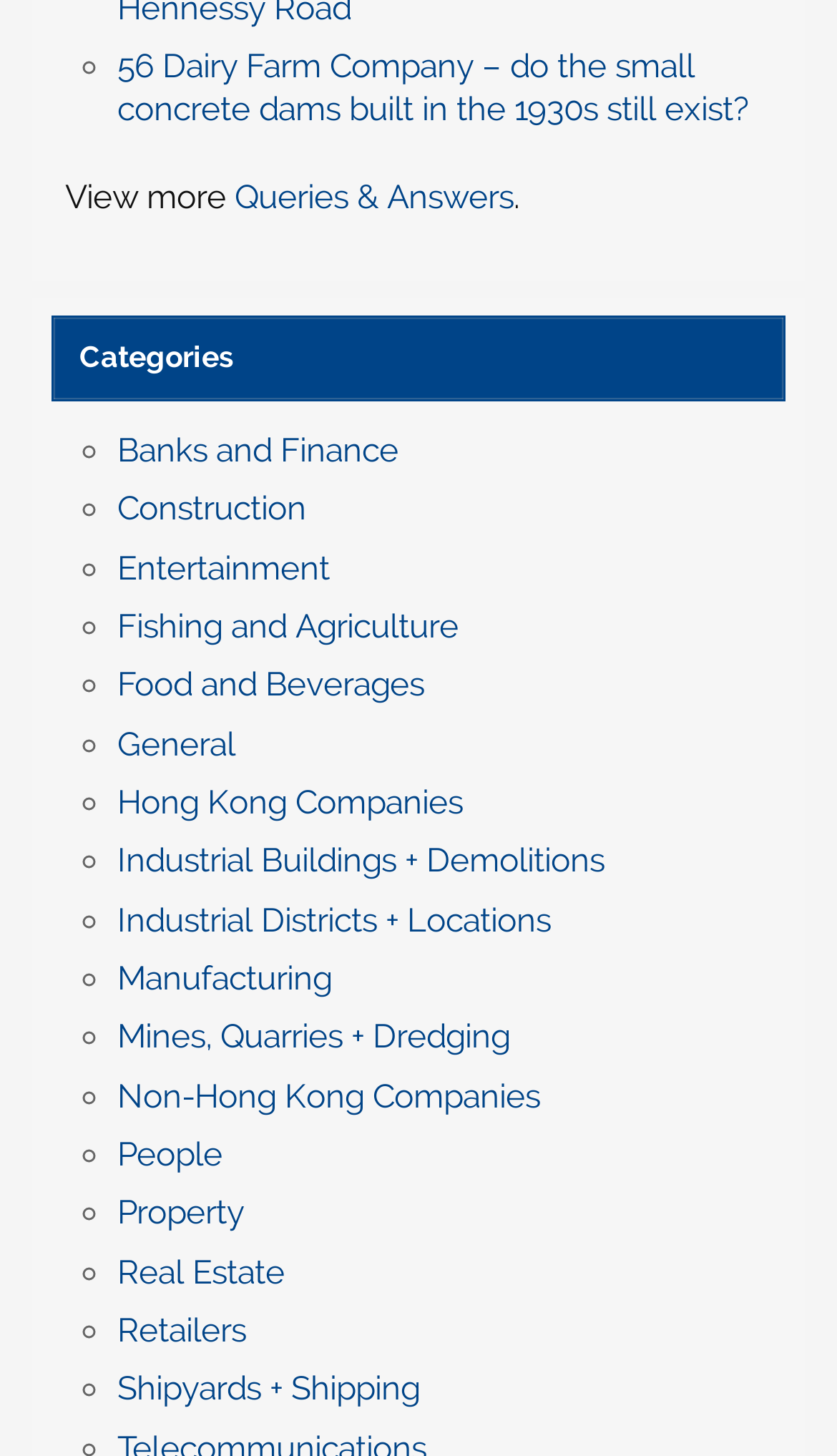Identify the bounding box coordinates for the element you need to click to achieve the following task: "subscribe to newsletter". Provide the bounding box coordinates as four float numbers between 0 and 1, in the form [left, top, right, bottom].

None